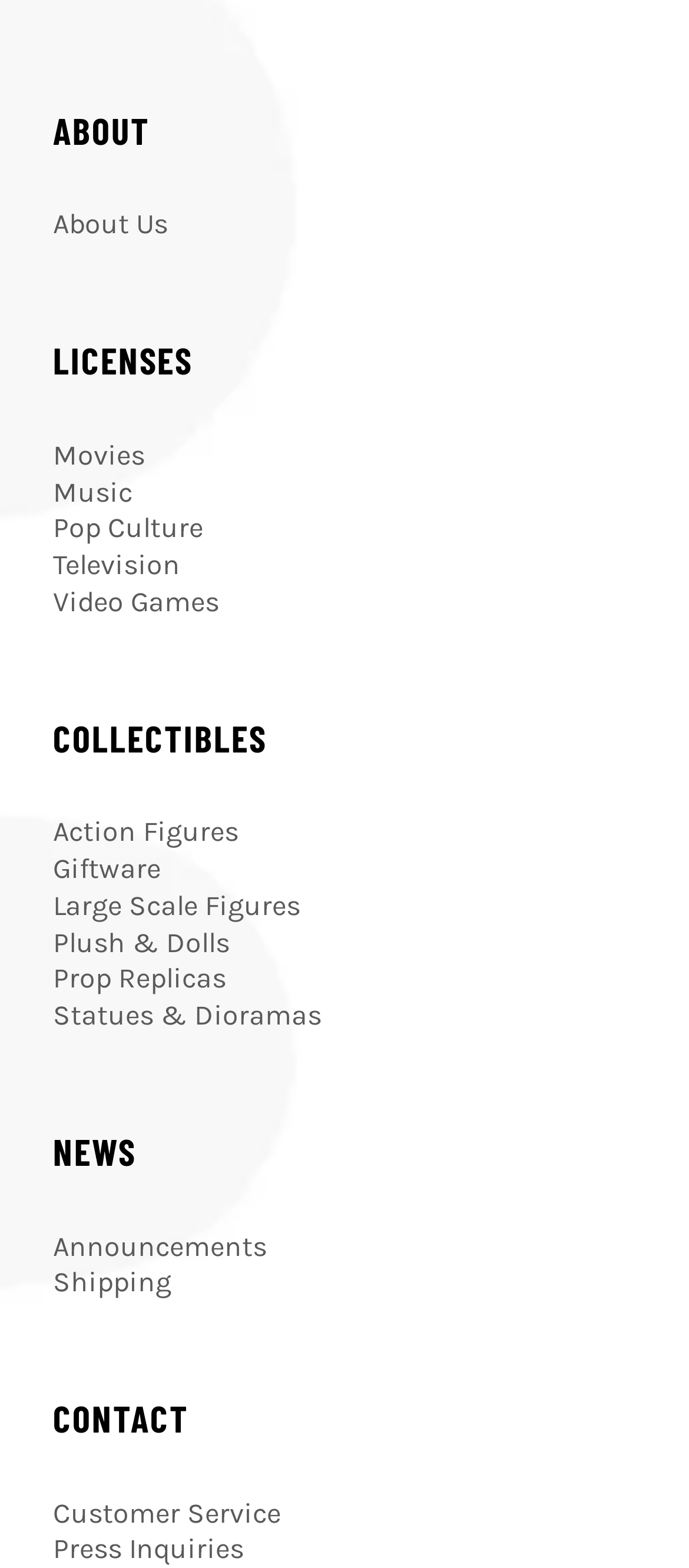Answer the following query with a single word or phrase:
What type of collectibles are available on this website?

Action Figures, Giftware, etc.